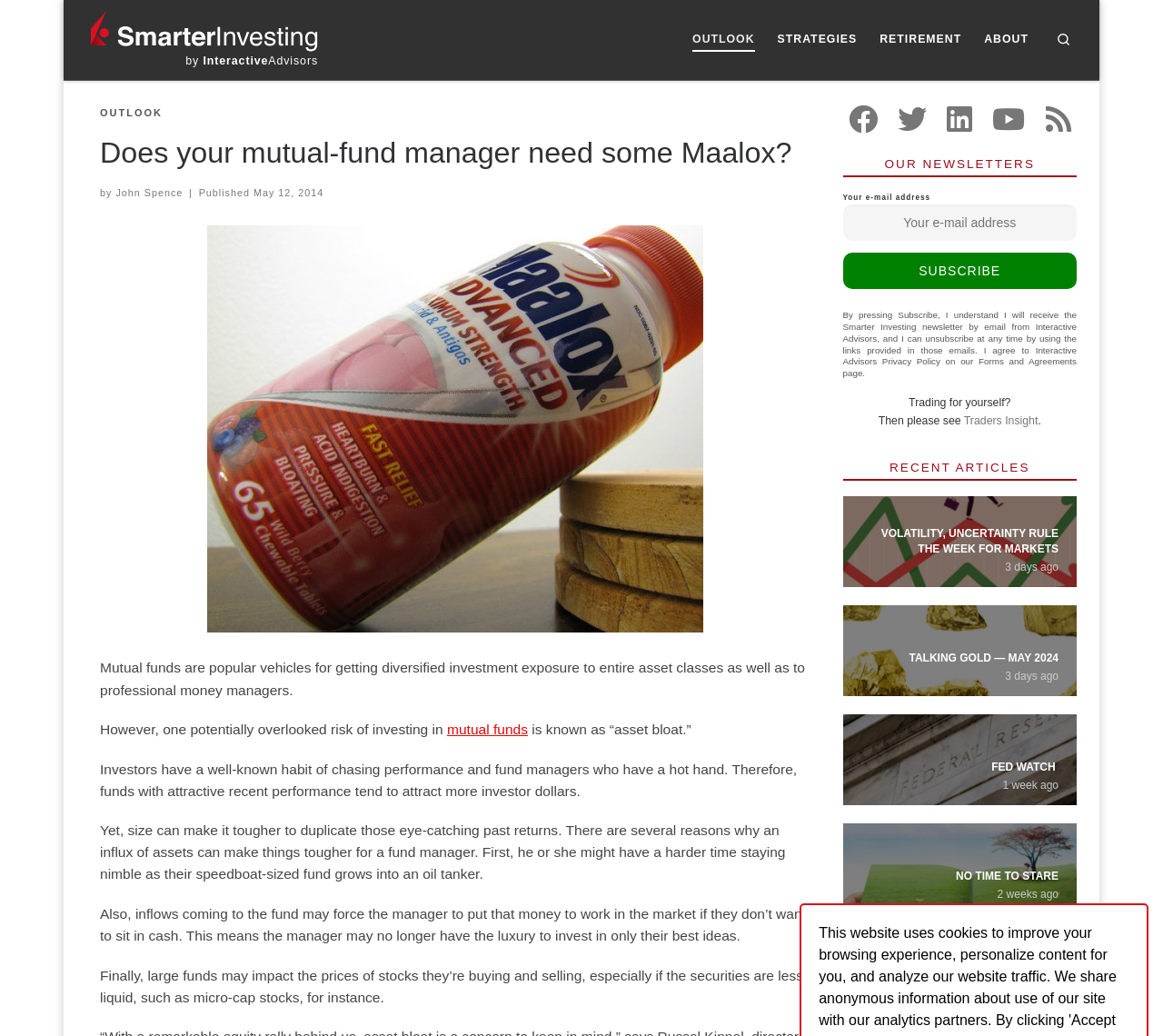Determine the bounding box coordinates of the clickable element to achieve the following action: 'Follow us on Facebook'. Provide the coordinates as four float values between 0 and 1, formatted as [left, top, right, bottom].

[0.73, 0.101, 0.755, 0.131]